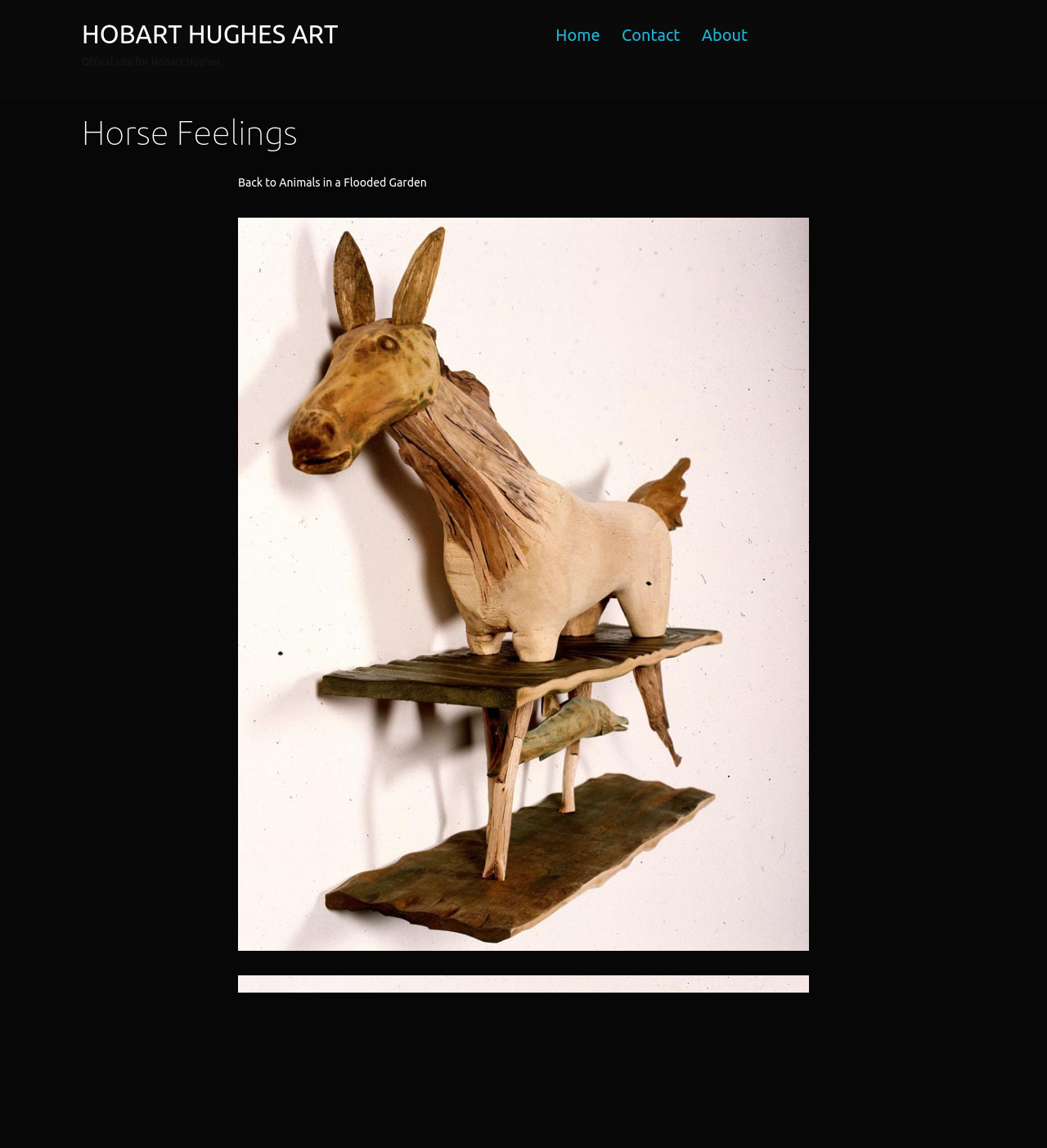How many menu items are in the primary menu?
Provide a one-word or short-phrase answer based on the image.

3